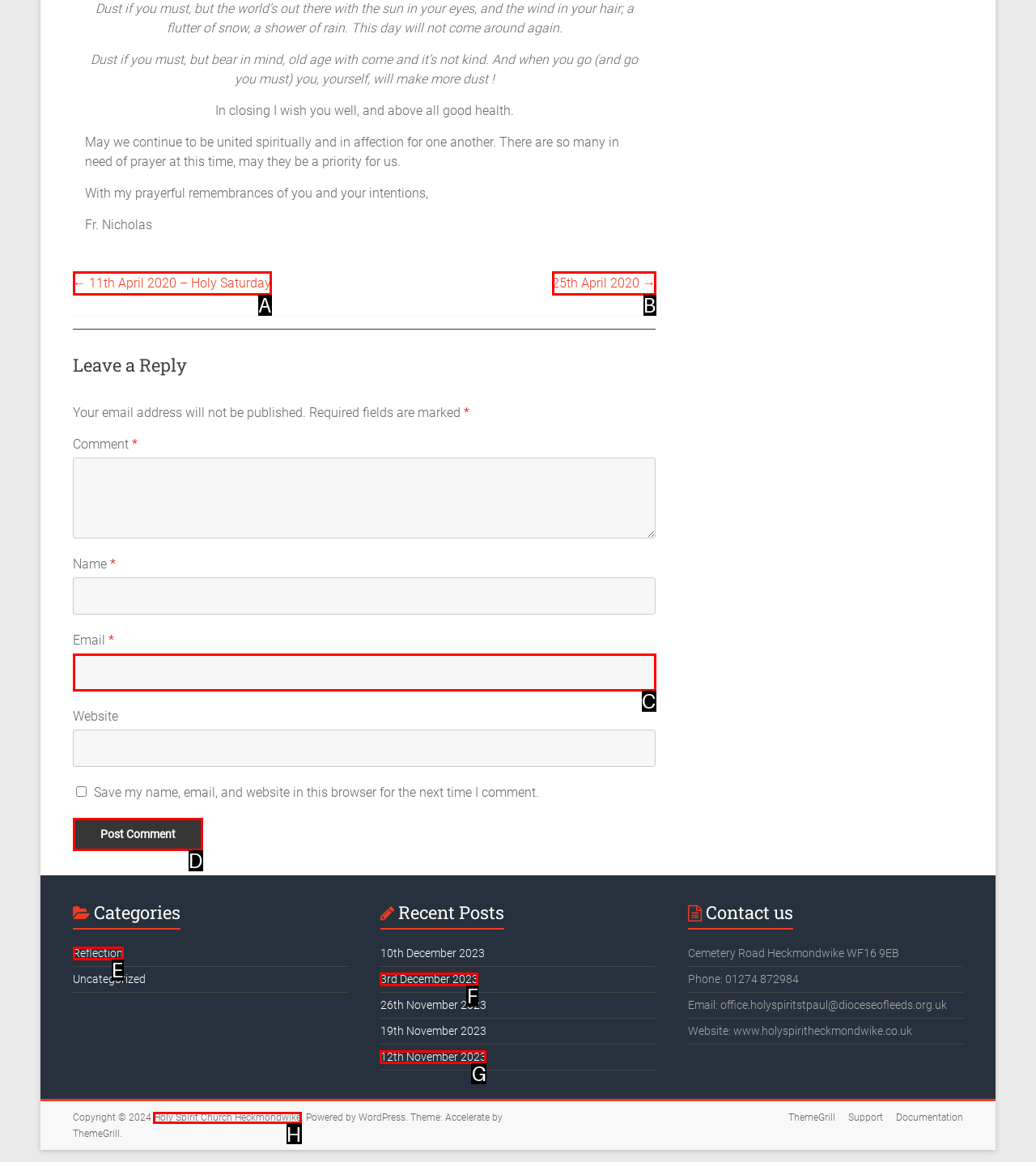Determine the HTML element to click for the instruction: Visit the Holy Spirit Church Heckmondwike website.
Answer with the letter corresponding to the correct choice from the provided options.

H